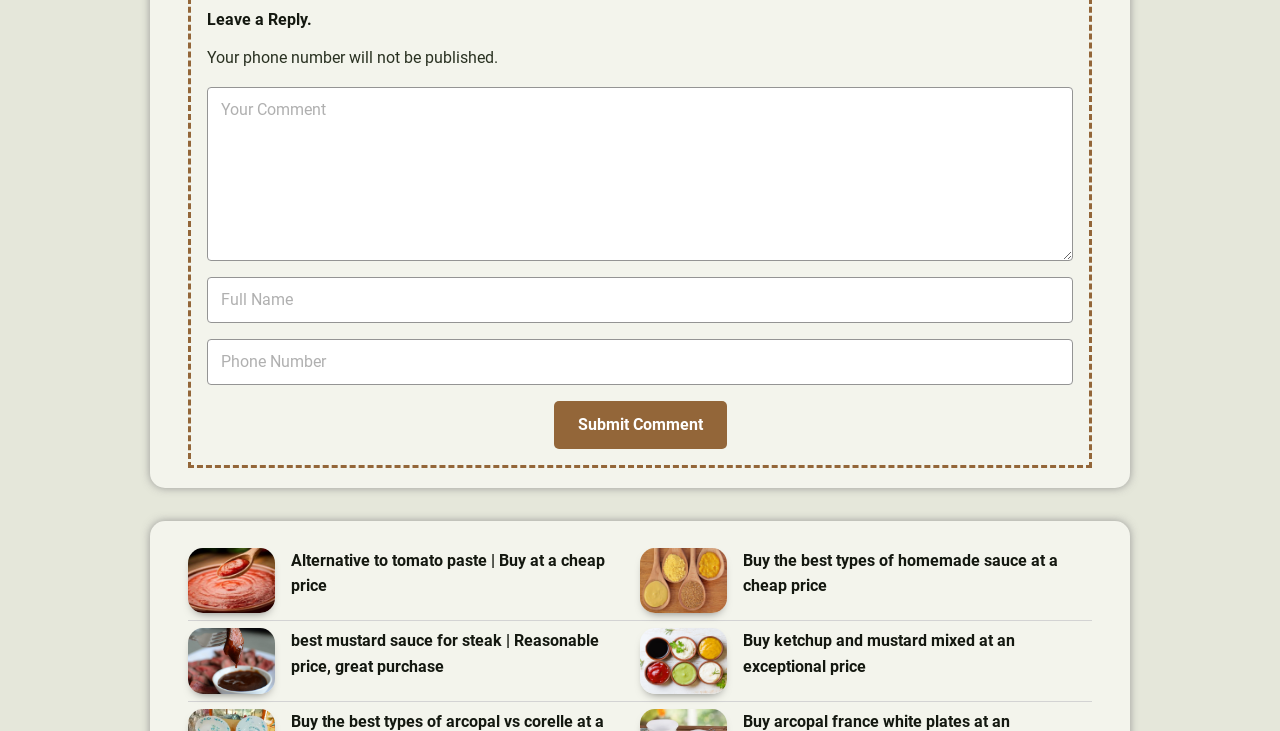What is the common theme among the links on the webpage?
Please interpret the details in the image and answer the question thoroughly.

The links on the webpage all appear to be related to food products, such as tomato paste, homemade sauce, mustard sauce, and ketchup. They all seem to be promoting or selling these products.